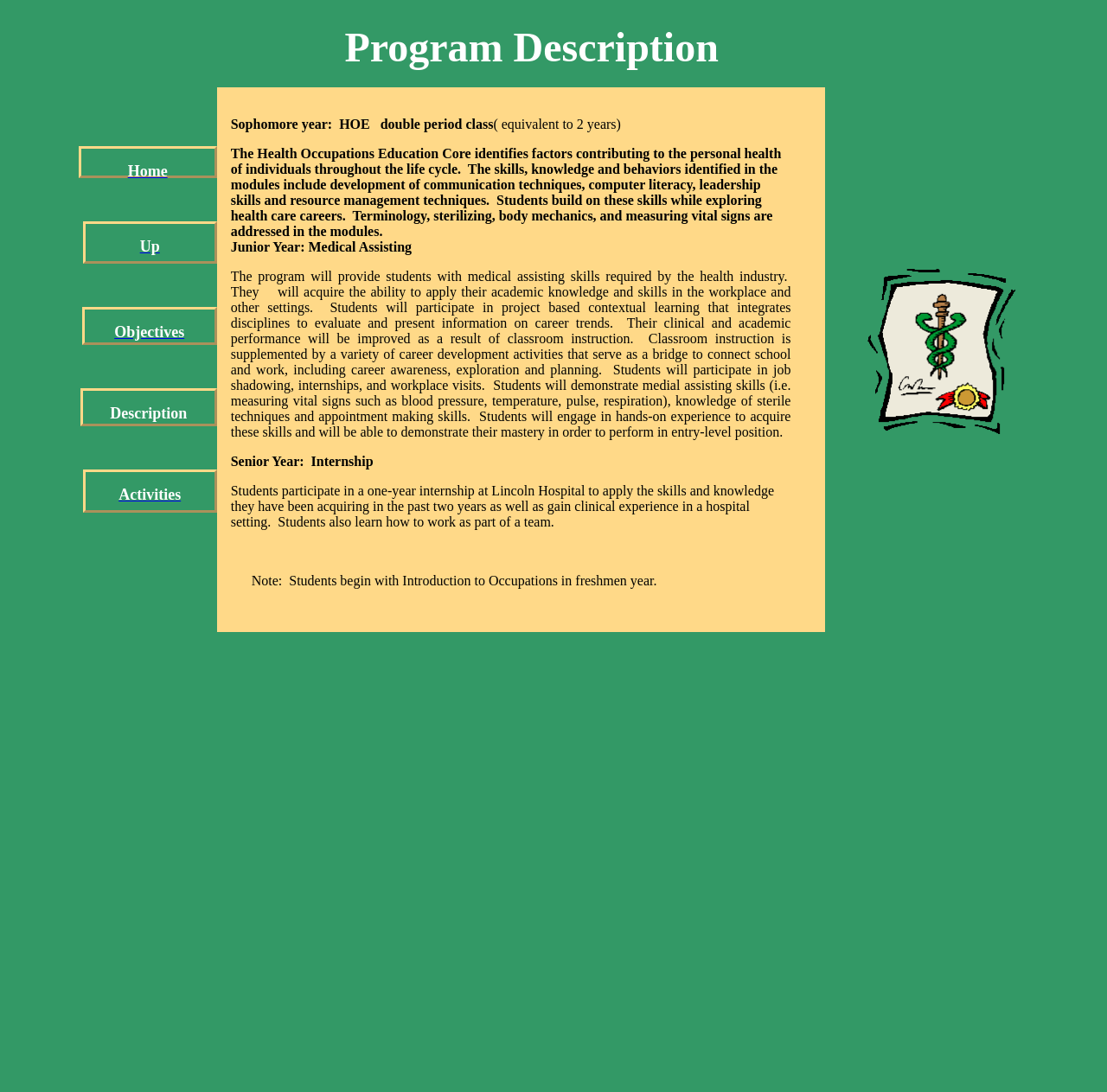What is the year when students begin with Introduction to Occupations?
Provide a one-word or short-phrase answer based on the image.

Freshmen year